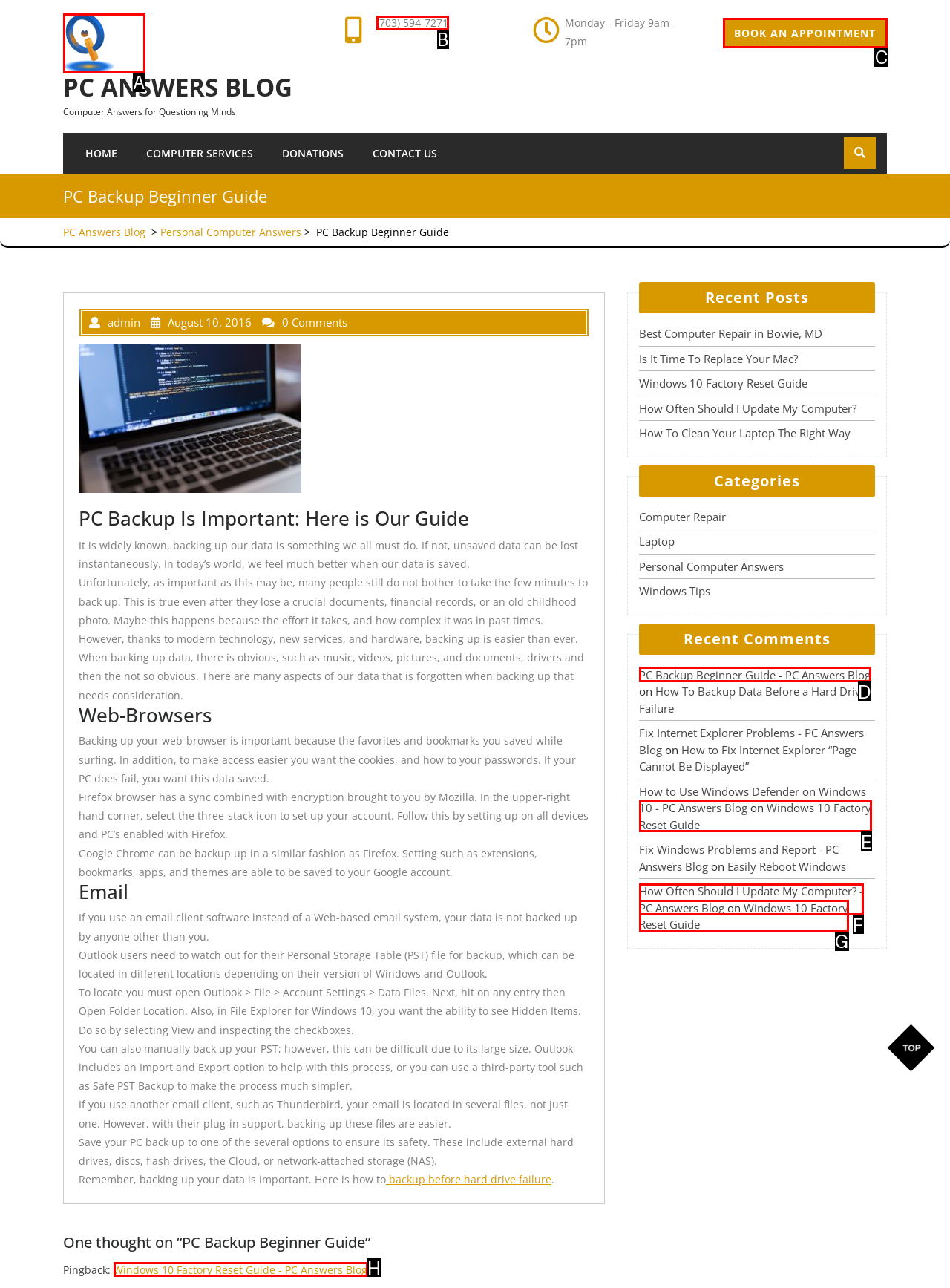Point out the UI element to be clicked for this instruction: Click on the 'BOOK AN APPOINTMENT' link. Provide the answer as the letter of the chosen element.

C